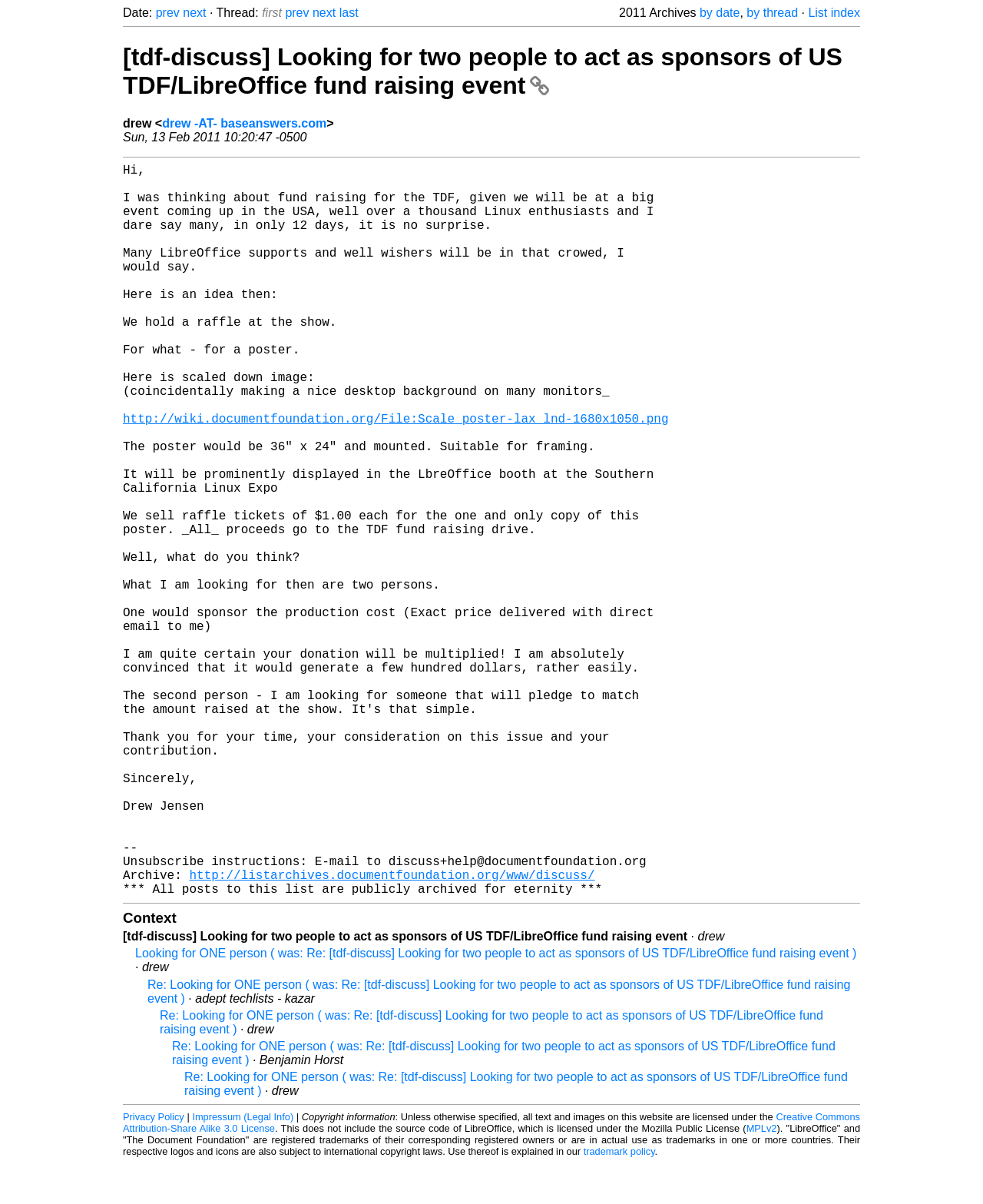Identify and provide the title of the webpage.

[tdf-discuss] Looking for two people to act as sponsors of US TDF/LibreOffice fund raising event